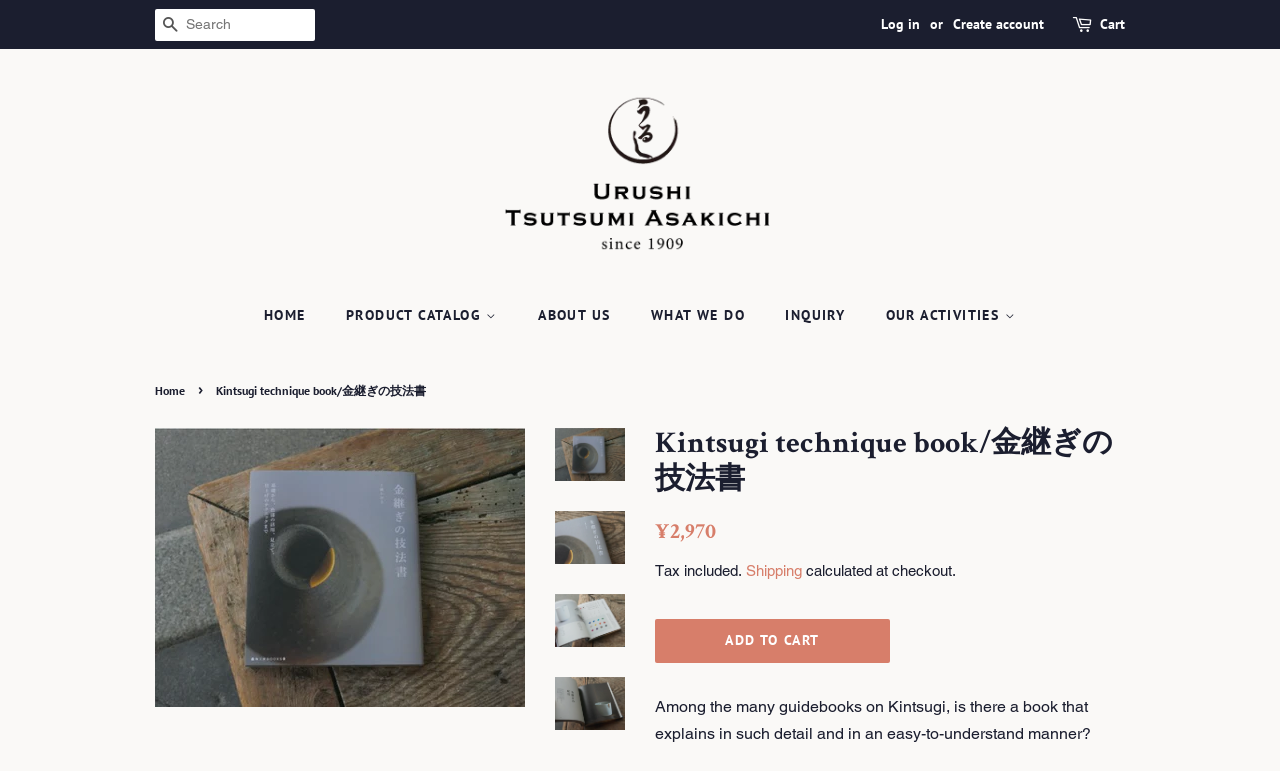Summarize the webpage in an elaborate manner.

This webpage is about a Kintsugi technique book, specifically the product page for "Kintsugi technique book/金継ぎの技法書" on the Urushi Tsutsumi website. 

At the top of the page, there is a search bar and a login/create account section. Below that, there is a navigation menu with links to various categories, including HOME, PRODUCT CATALOG, URUSHI, KIT, TOOLS, DIY Wooden Objects, BOOKS, ABOUT US, WHAT WE DO, INQUIRY, and OUR ACTIVITIES. 

On the left side of the page, there is a breadcrumb navigation showing the current page's location: Home > Kintsugi technique book/金継ぎの技法書. 

The main content of the page is dedicated to the product, with a large image of the book cover at the top. Below the image, there are four links to the same product, each with a smaller image of the book cover. 

Underneath the product images, there is a heading with the product title, followed by pricing information, including the regular price and a note about tax inclusion. There is also a link to shipping information and a button to add the product to the cart. 

At the bottom of the page, there is a brief product description, which explains that the book provides detailed and easy-to-understand explanations of Kintsugi techniques.